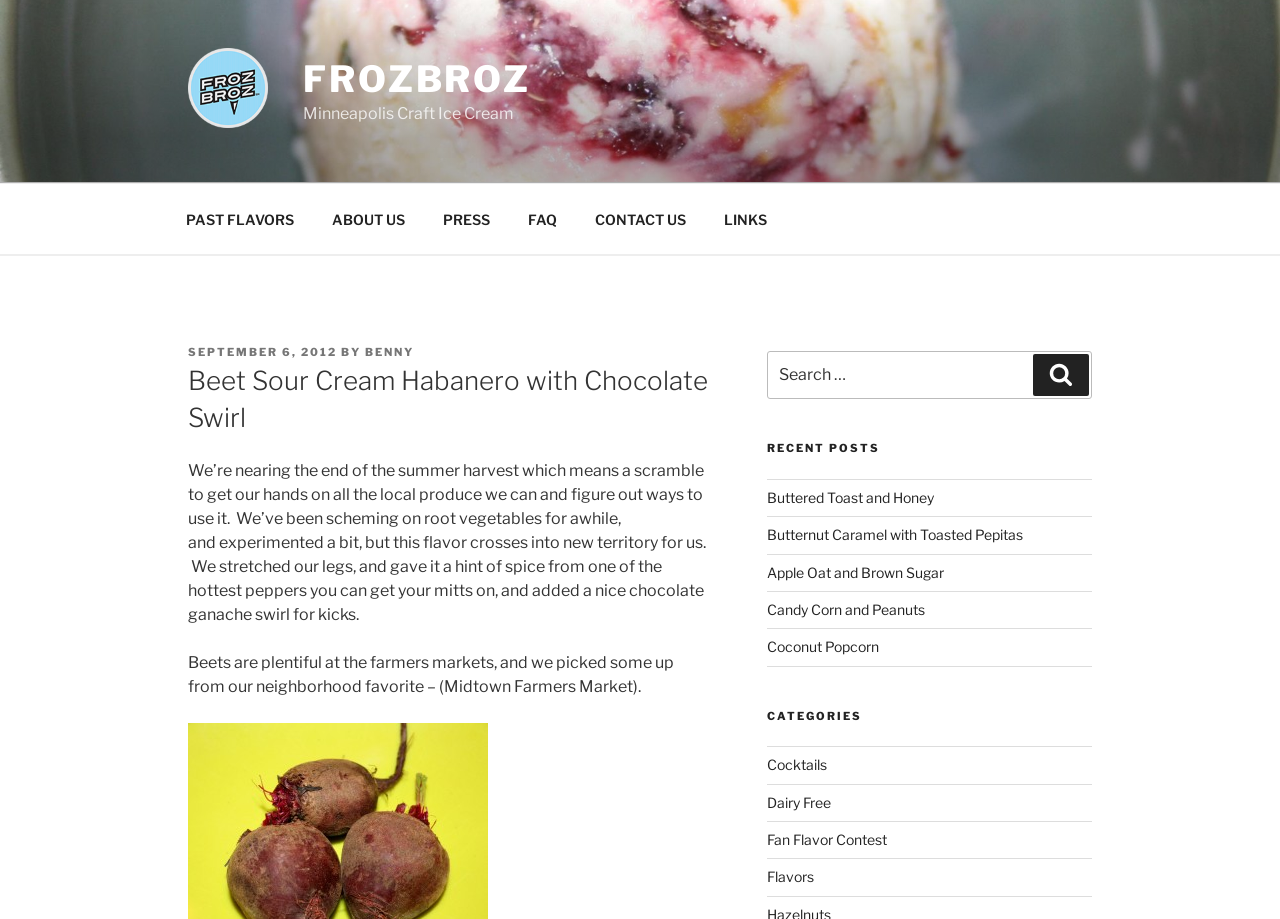Determine the bounding box coordinates for the clickable element to execute this instruction: "Read the POSTED ON SEPTEMBER 6, 2012 article". Provide the coordinates as four float numbers between 0 and 1, i.e., [left, top, right, bottom].

[0.147, 0.375, 0.263, 0.391]